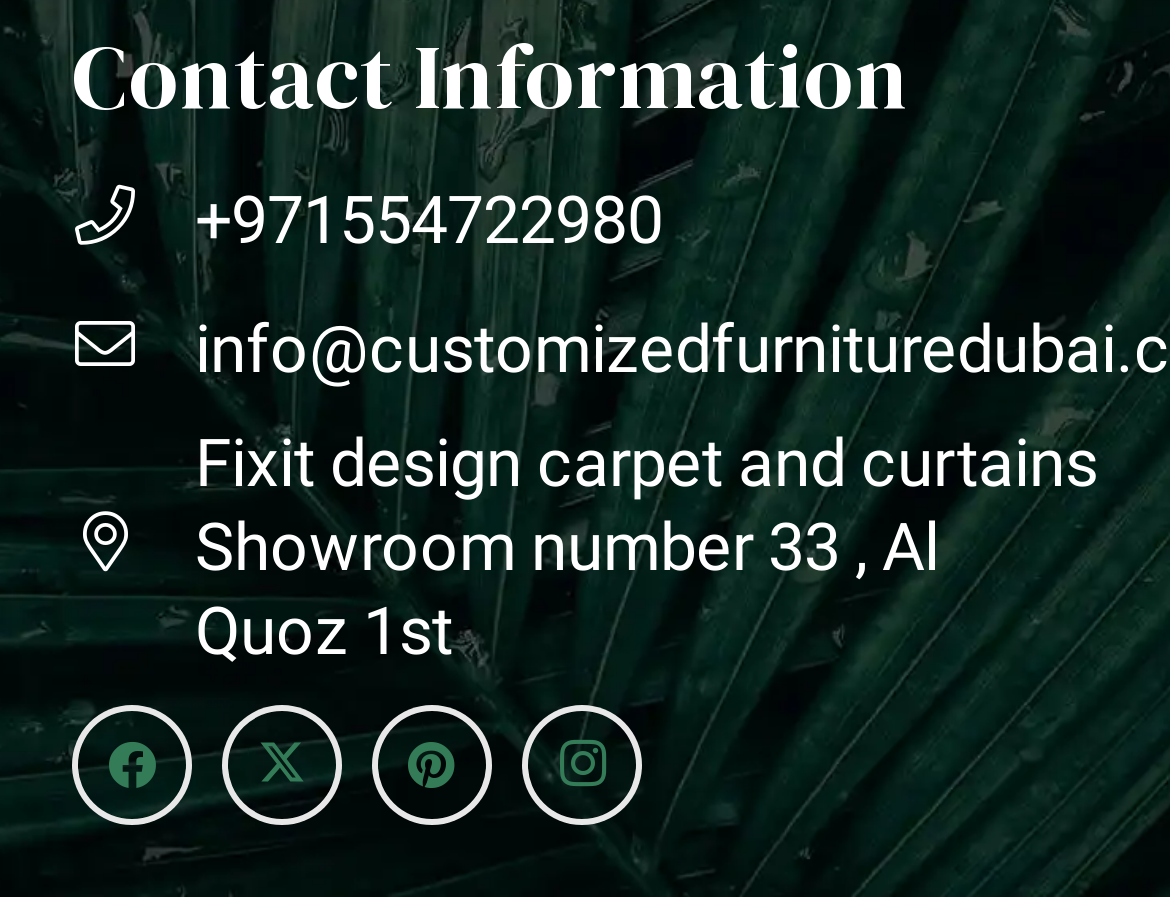How many social media links are there?
Based on the screenshot, answer the question with a single word or phrase.

4